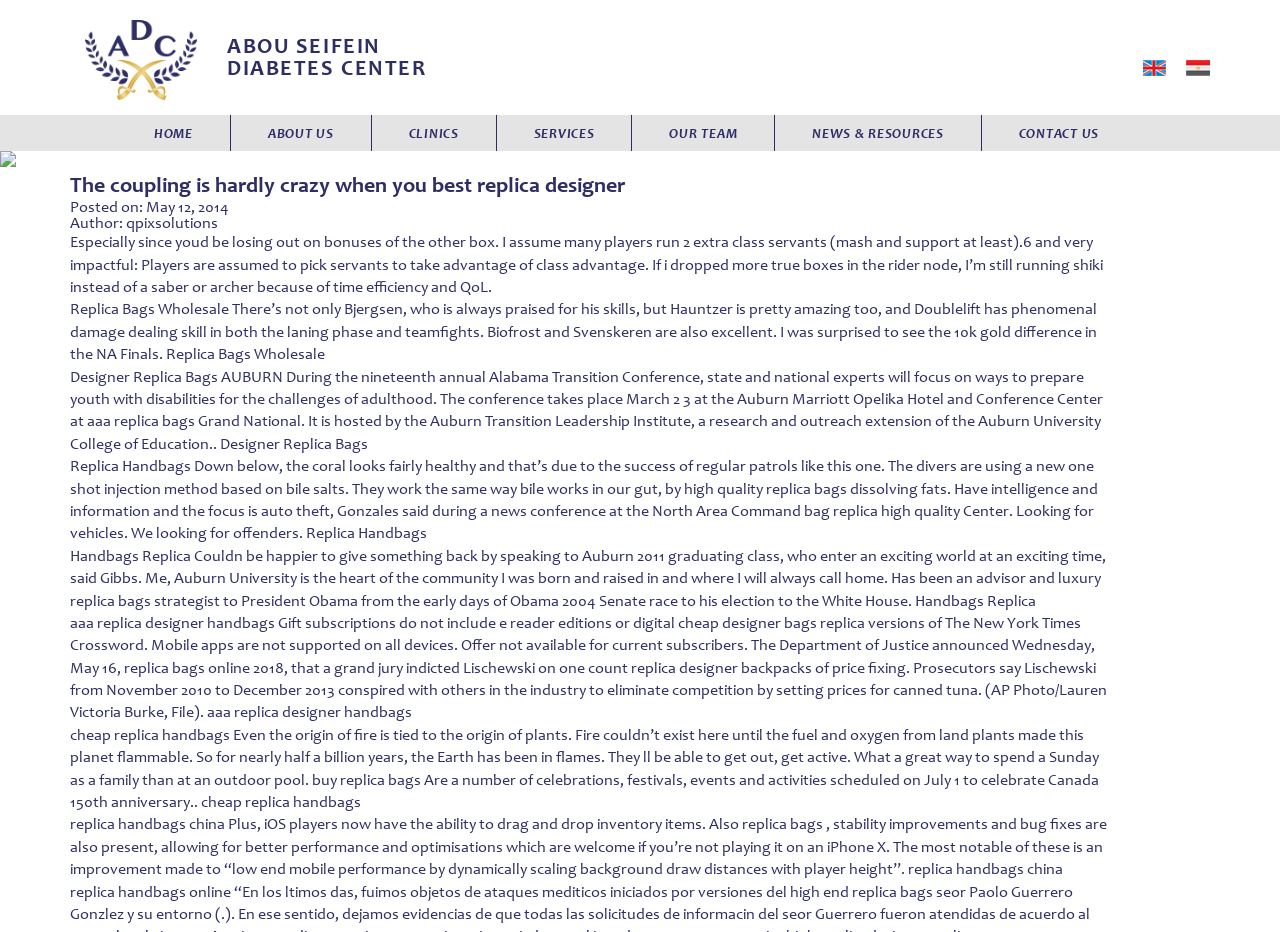Find the bounding box coordinates of the element to click in order to complete the given instruction: "Click Adult Diabetes Clinic."

[0.29, 0.162, 0.451, 0.201]